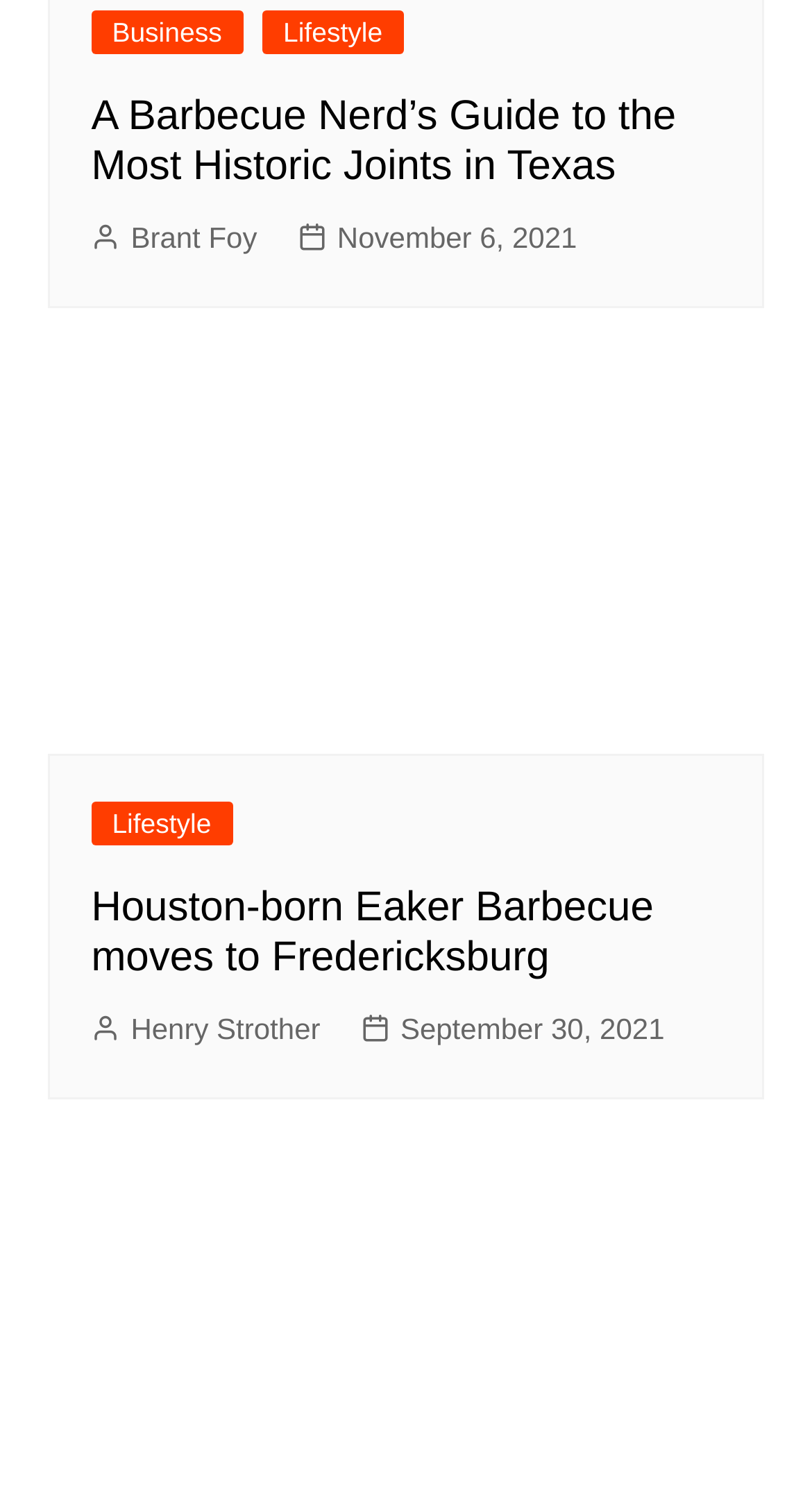Answer the following query concisely with a single word or phrase:
What is the name of the barbecue joint mentioned in the second article?

Eaker Barbecue